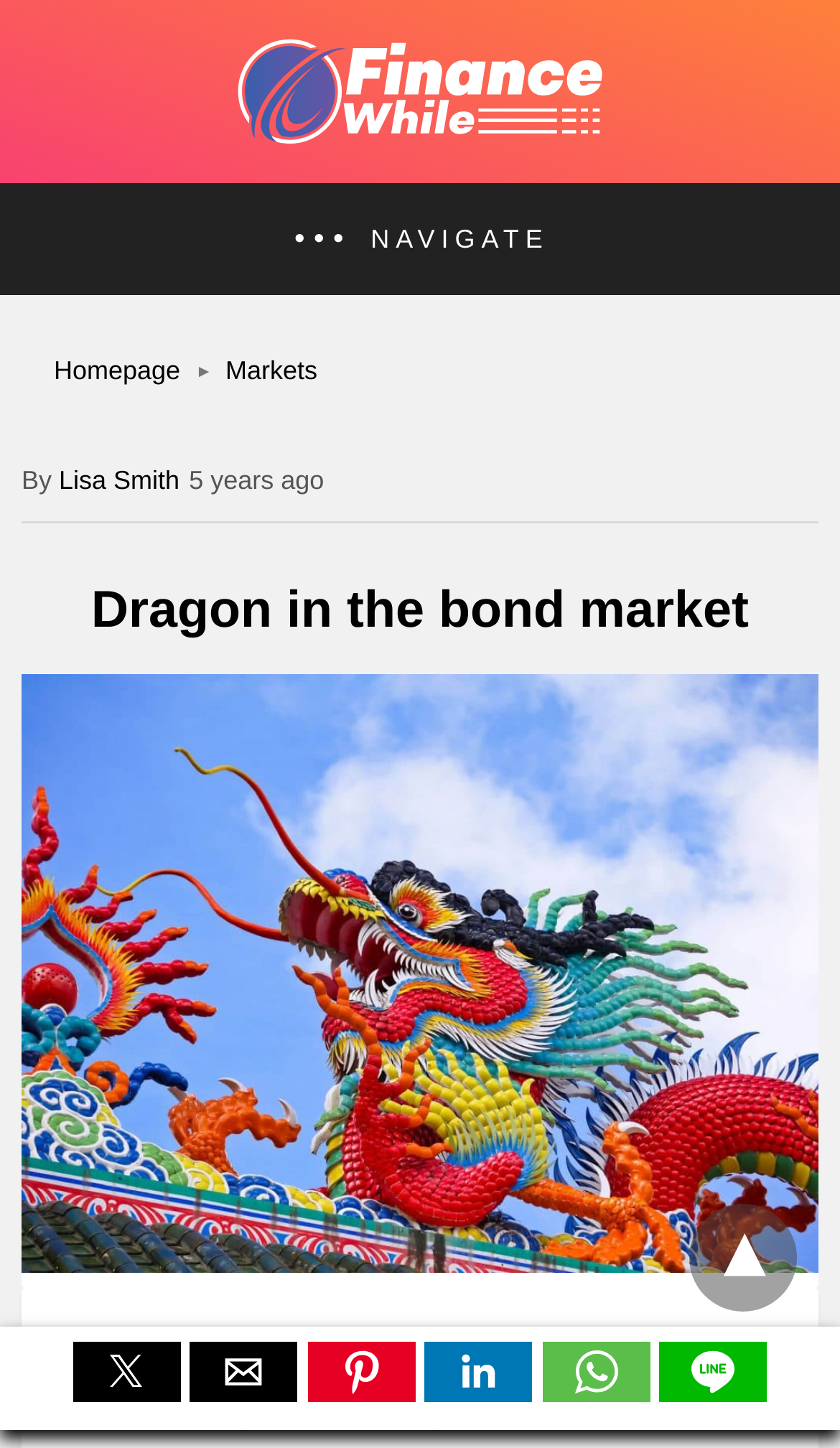What is the topic of the article?
Please use the image to provide an in-depth answer to the question.

The topic of the article is 'Dragon in the bond market', which can be found in the heading element with the text 'Dragon in the bond market'.